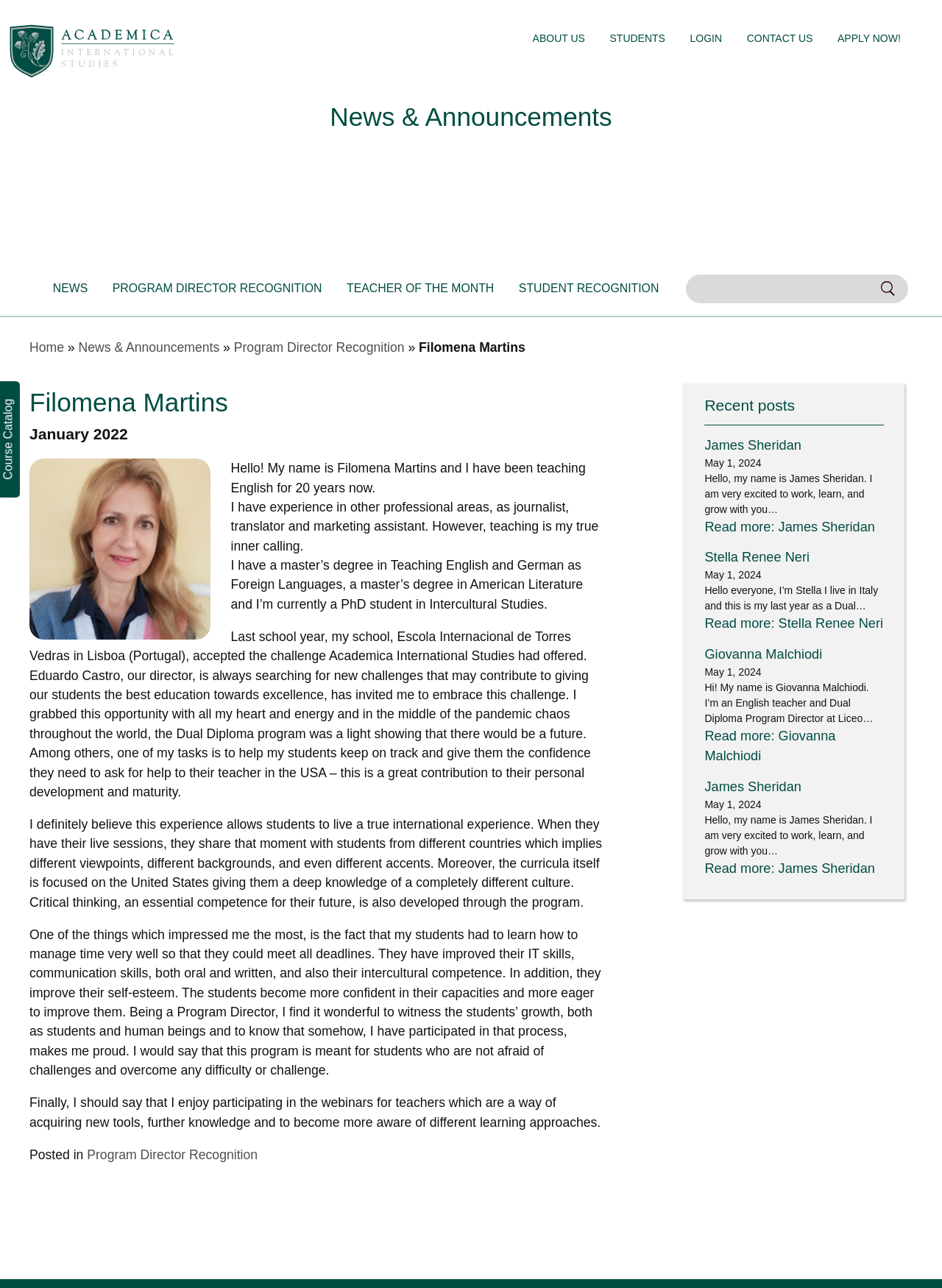Refer to the image and provide an in-depth answer to the question: 
What is the name of the author?

The author's name is mentioned in the article section, where it says 'Hello! My name is Filomena Martins and I have been teaching English for 20 years now.'